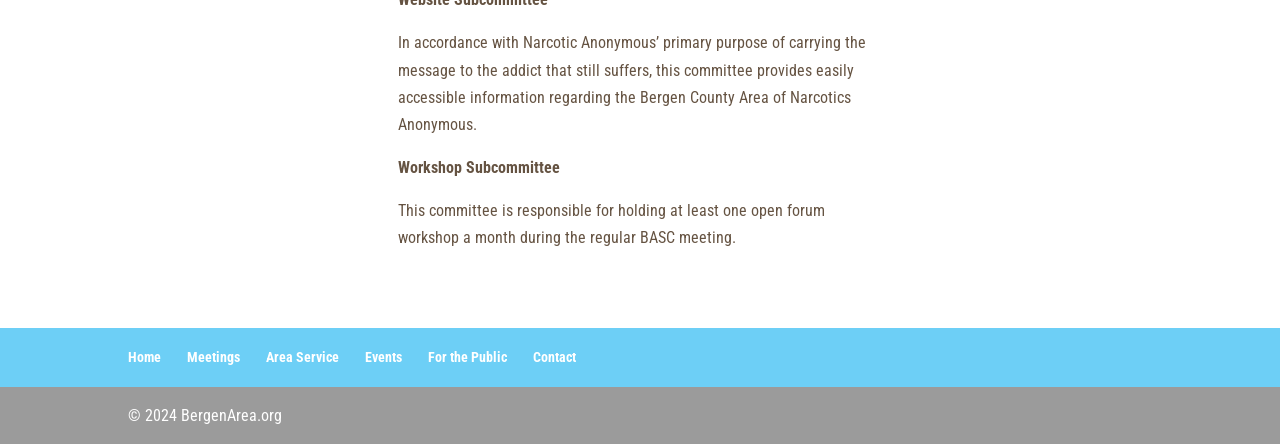Reply to the question below using a single word or brief phrase:
What is the year of the copyright?

2024